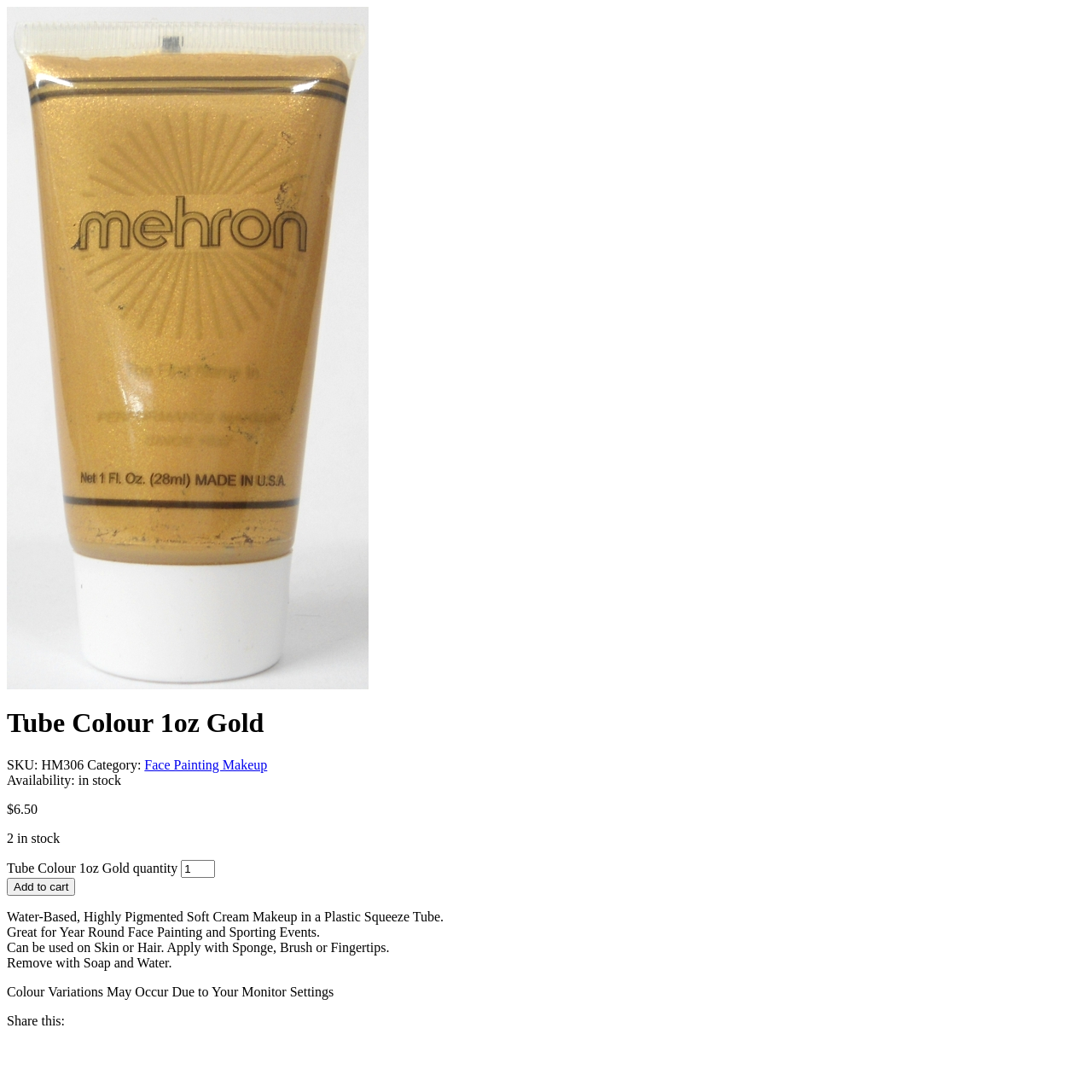Please provide the bounding box coordinates in the format (top-left x, top-left y, bottom-right x, bottom-right y). Remember, all values are floating point numbers between 0 and 1. What is the bounding box coordinate of the region described as: Face Painting Makeup

[0.132, 0.694, 0.245, 0.707]